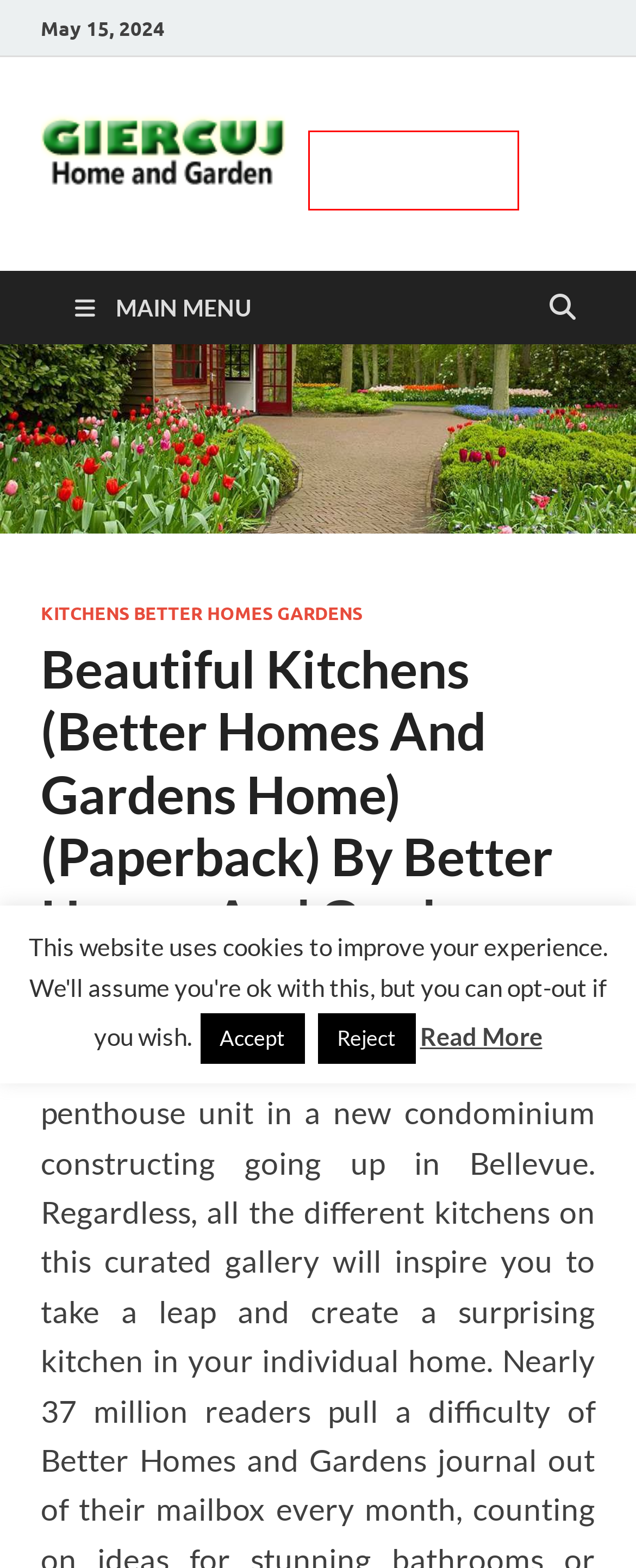You have a screenshot showing a webpage with a red bounding box around a UI element. Choose the webpage description that best matches the new page after clicking the highlighted element. Here are the options:
A. giercuj.info
B. How To Care For Your Indoor Plants During Winter | Giercuj
C. Vegetable Garden At Home | Giercuj
D. Kitchens Better Homes Gardens | Giercuj
E. Small Garden Landscaping | Giercuj
F. better | Giercuj
G. Home Gardening Tools And Equipment | Giercuj
H. Garden Landscaping Before And After | Giercuj

A